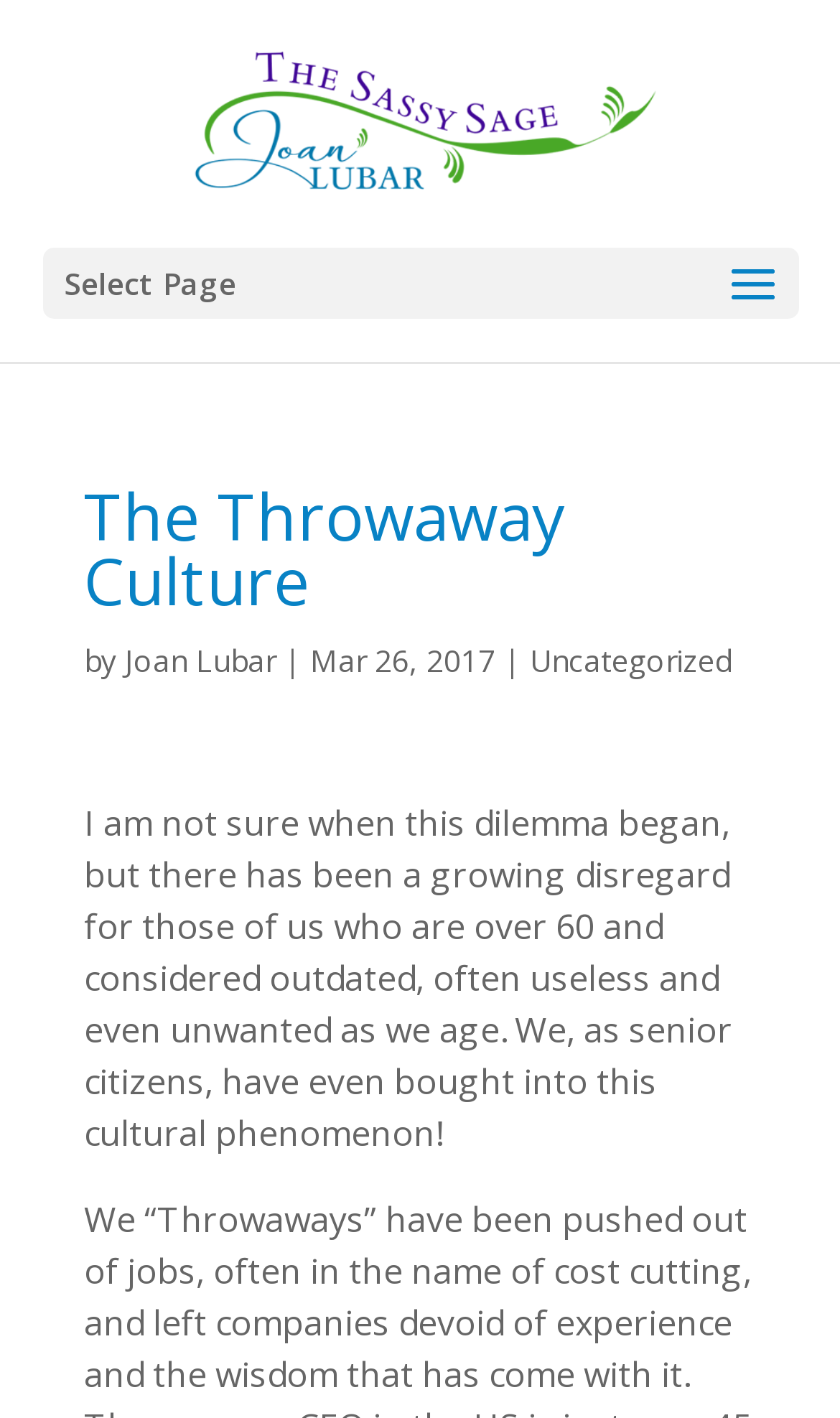Please provide a short answer using a single word or phrase for the question:
What is the category of the article?

Uncategorized